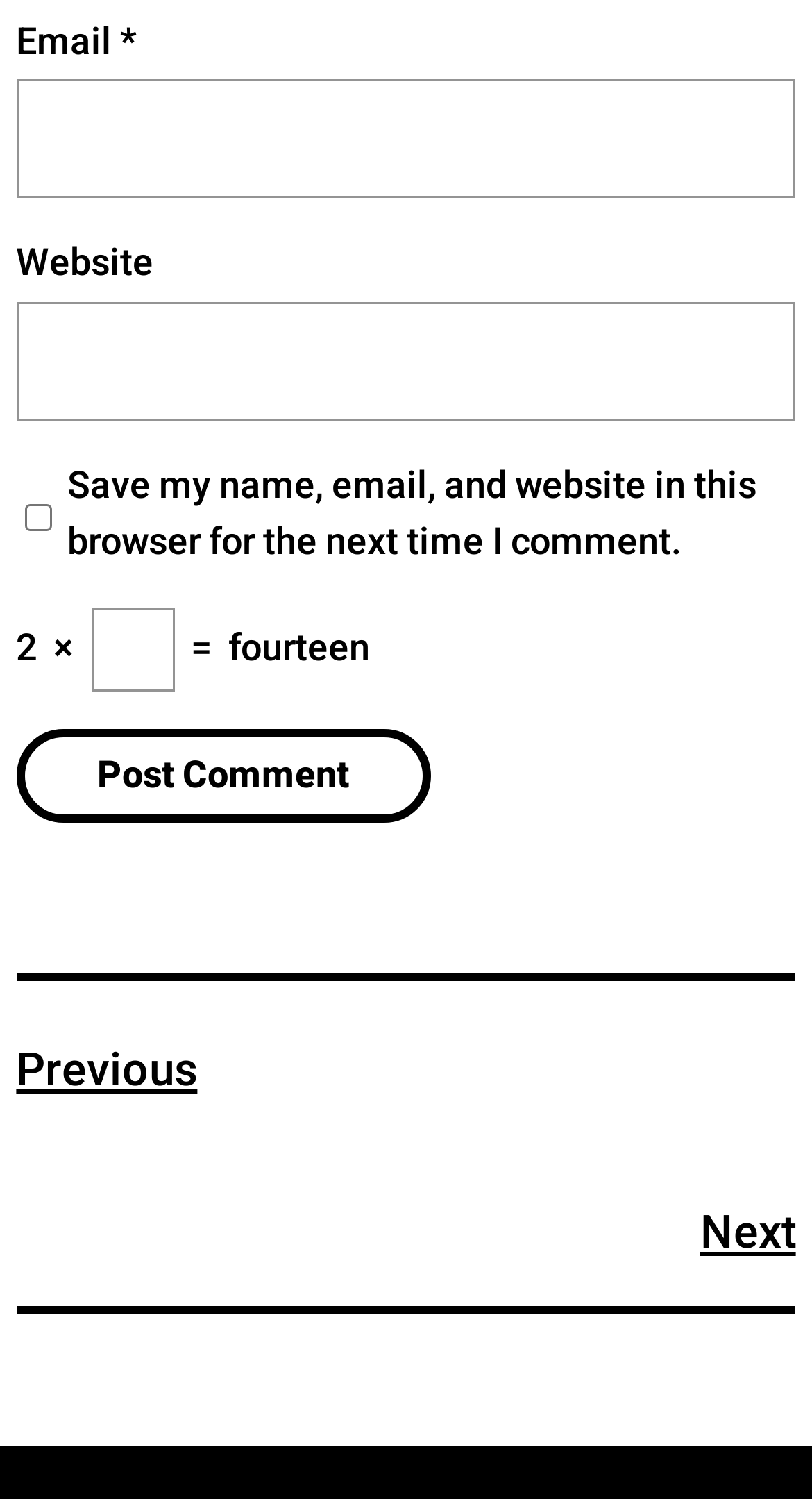Could you please study the image and provide a detailed answer to the question:
What is the purpose of the checkbox?

The checkbox is located below the email and website input fields, and its label indicates that it is for saving the user's name, email, and website in the browser for the next time they comment. This suggests that the purpose of the checkbox is to allow users to save their comment information for future use.